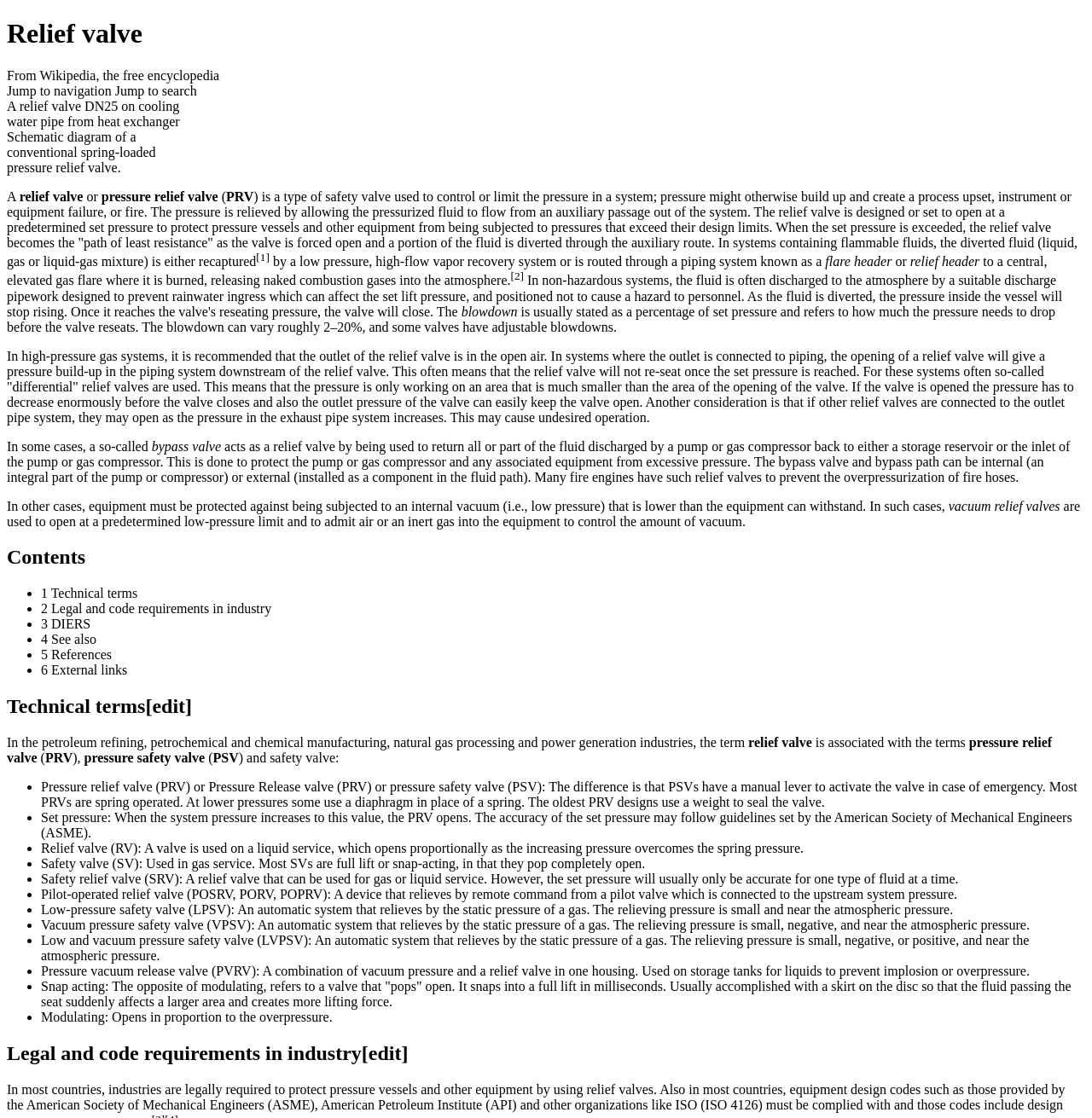What is a relief valve used for?
Provide a thorough and detailed answer to the question.

According to the webpage, a relief valve is used to control or limit the pressure in a system; pressure might otherwise build up and create a process upset, instrument or equipment failure, or fire.